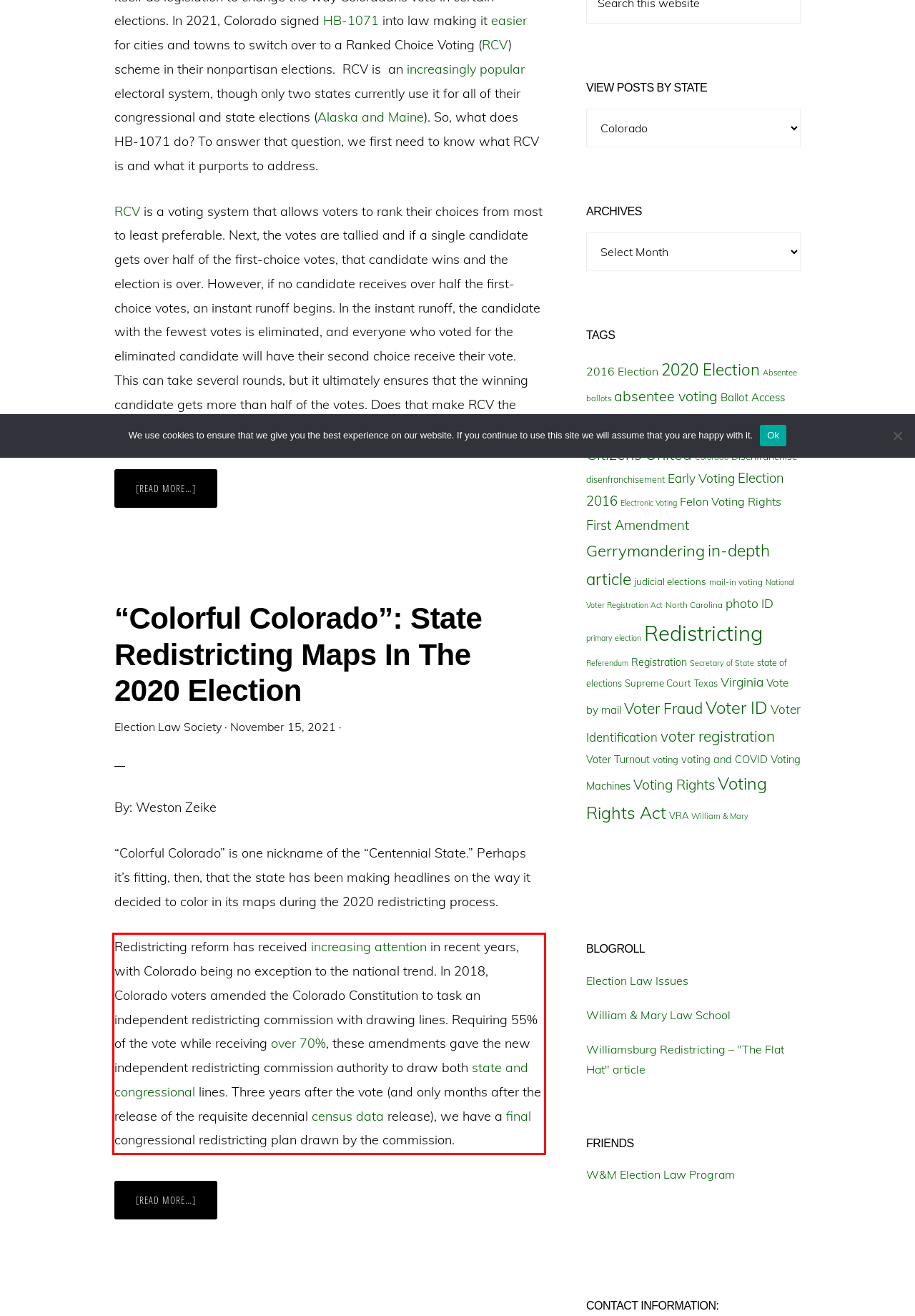Analyze the screenshot of the webpage and extract the text from the UI element that is inside the red bounding box.

Redistricting reform has received increasing attention in recent years, with Colorado being no exception to the national trend. In 2018, Colorado voters amended the Colorado Constitution to task an independent redistricting commission with drawing lines. Requiring 55% of the vote while receiving over 70%, these amendments gave the new independent redistricting commission authority to draw both state and congressional lines. Three years after the vote (and only months after the release of the requisite decennial census data release), we have a final congressional redistricting plan drawn by the commission.